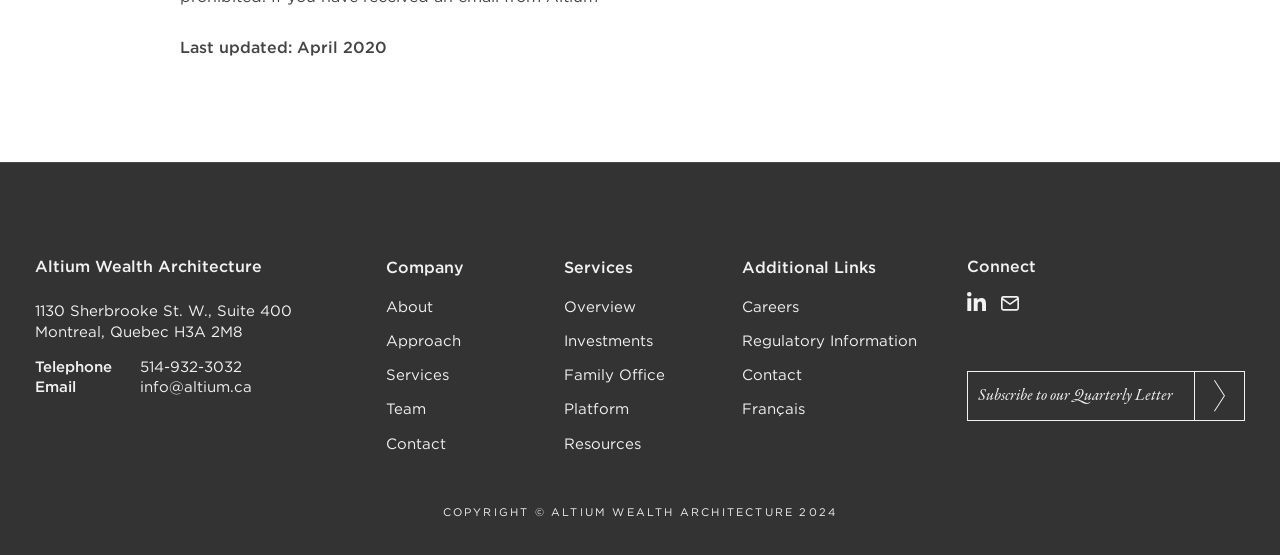Find the bounding box coordinates of the element you need to click on to perform this action: 'Click Français'. The coordinates should be represented by four float values between 0 and 1, in the format [left, top, right, bottom].

[0.58, 0.719, 0.629, 0.754]